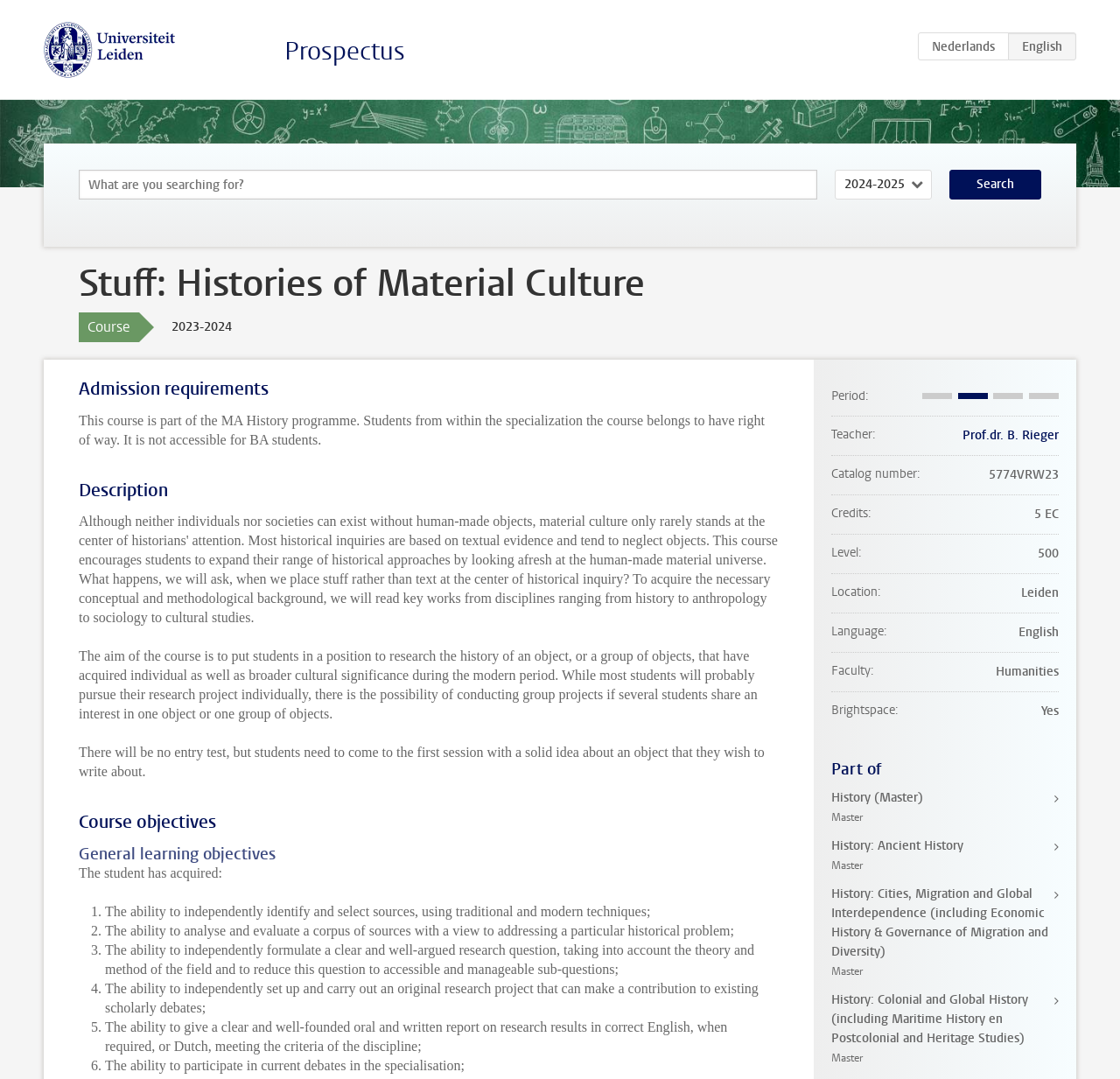From the image, can you give a detailed response to the question below:
Who is the teacher of the course?

The teacher of the course can be found in the description list detail, under the term 'Teacher'. It is written as a link 'Prof.dr. B. Rieger'.